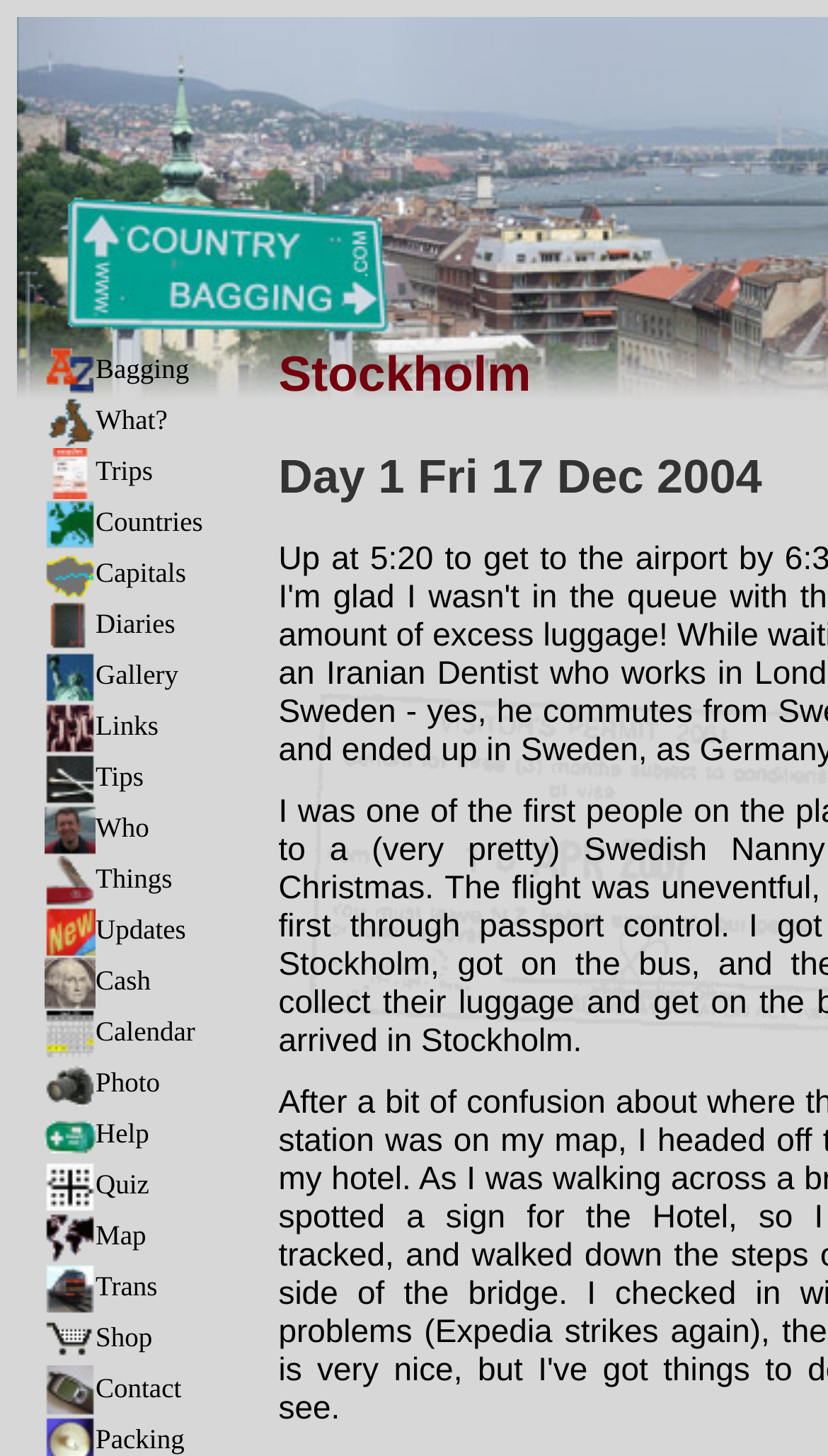Please specify the bounding box coordinates of the area that should be clicked to accomplish the following instruction: "log in". The coordinates should consist of four float numbers between 0 and 1, i.e., [left, top, right, bottom].

None